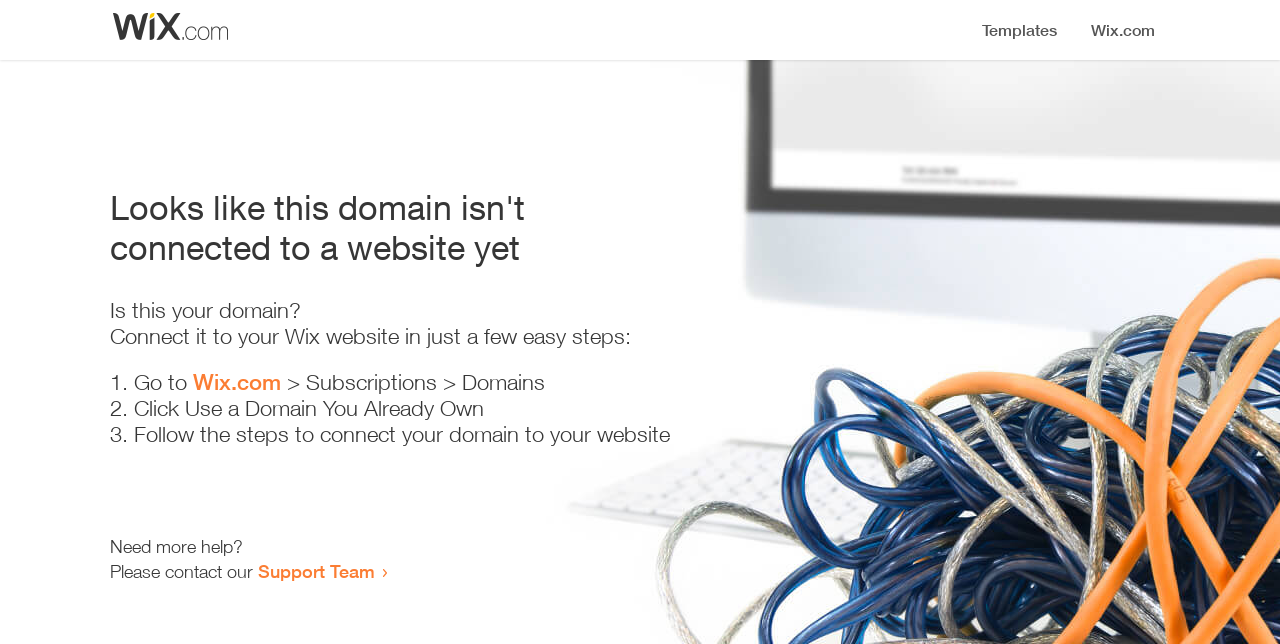Where can the user go to start the process of connecting the domain?
Based on the image, respond with a single word or phrase.

Wix.com